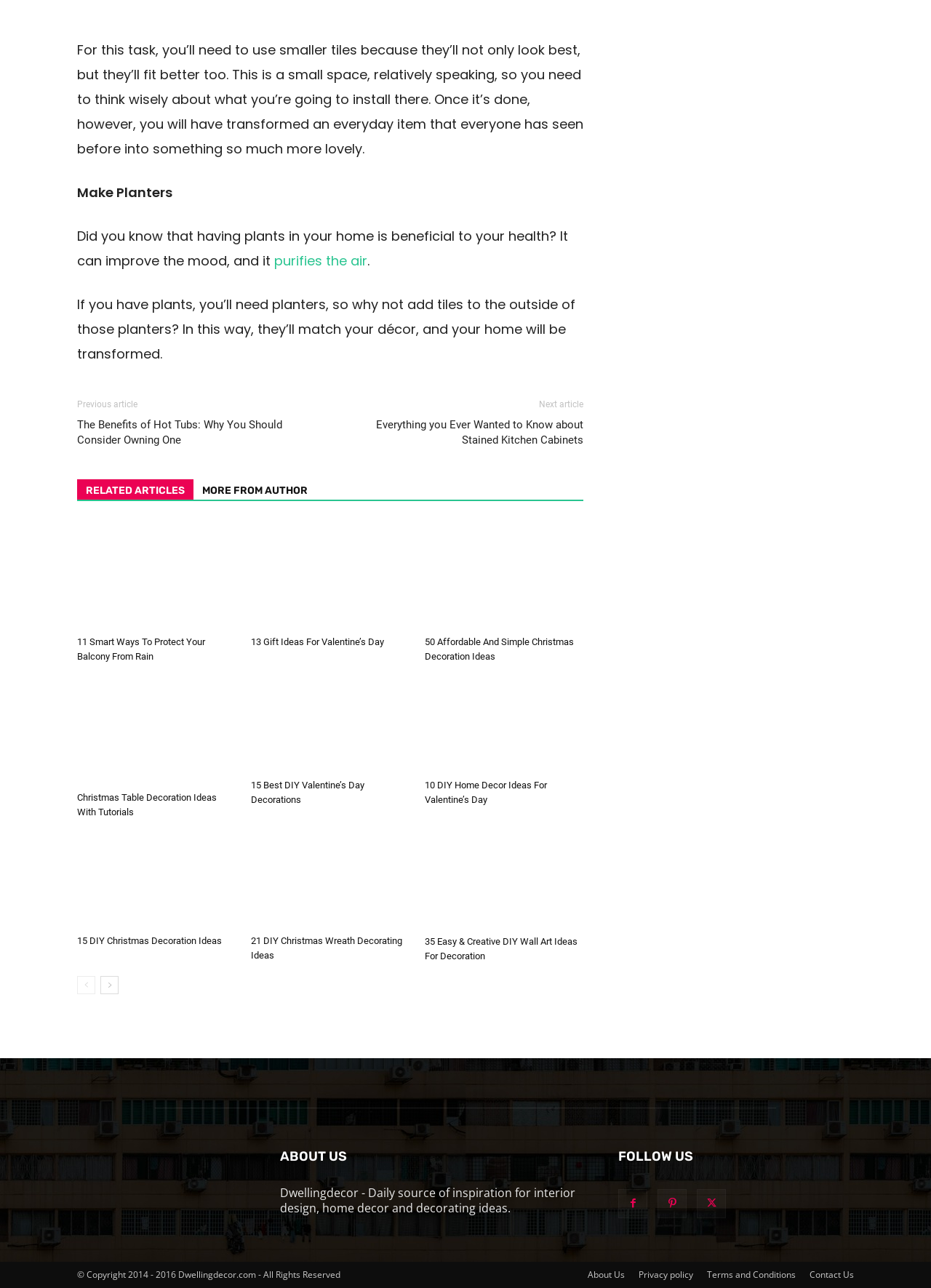Find the bounding box of the element with the following description: "Terms and Conditions". The coordinates must be four float numbers between 0 and 1, formatted as [left, top, right, bottom].

[0.759, 0.985, 0.855, 0.995]